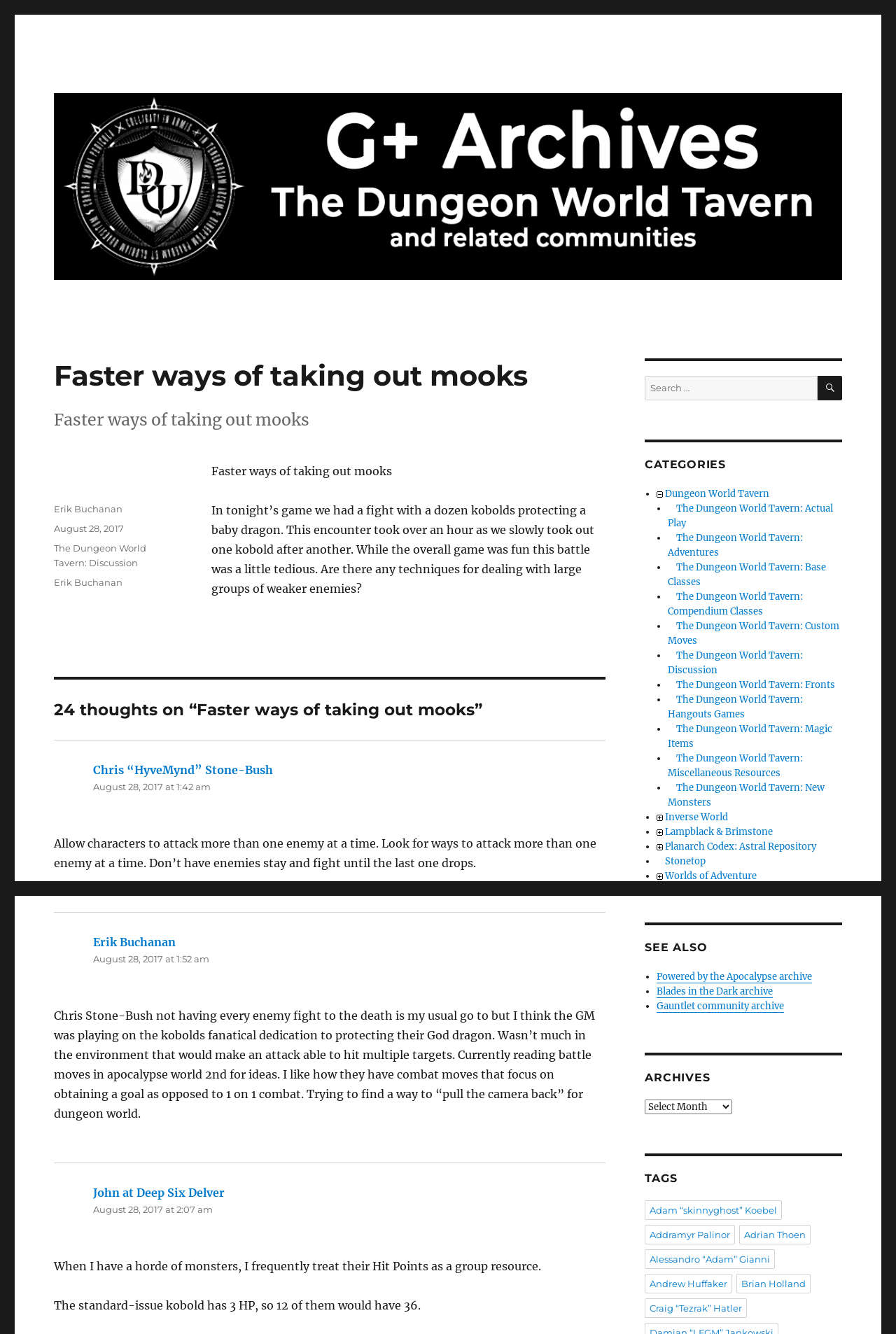Given the following UI element description: "Planarch Codex: Astral Repository", find the bounding box coordinates in the webpage screenshot.

[0.742, 0.63, 0.911, 0.639]